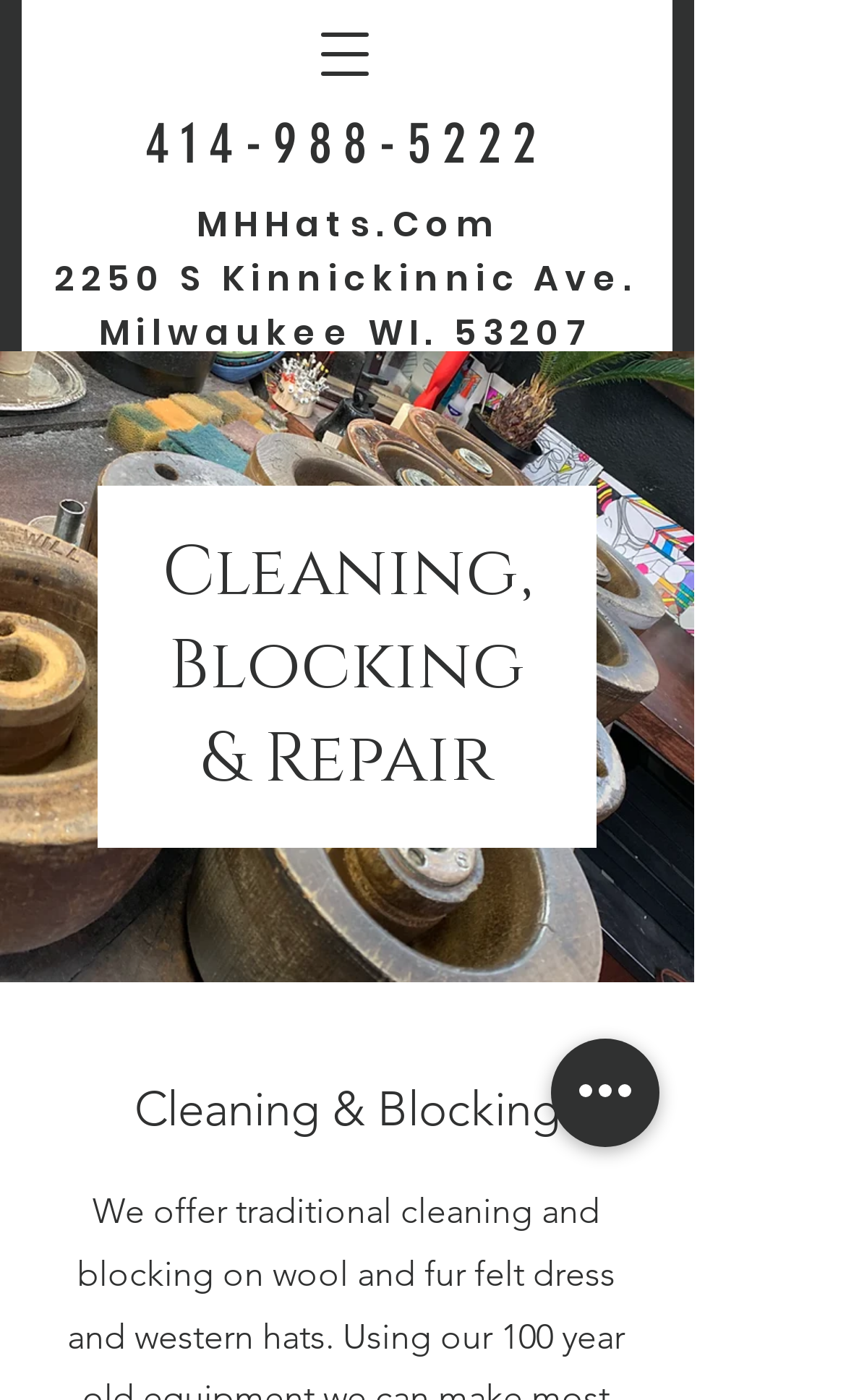Please provide the main heading of the webpage content.

Cleaning, Blocking & Repair